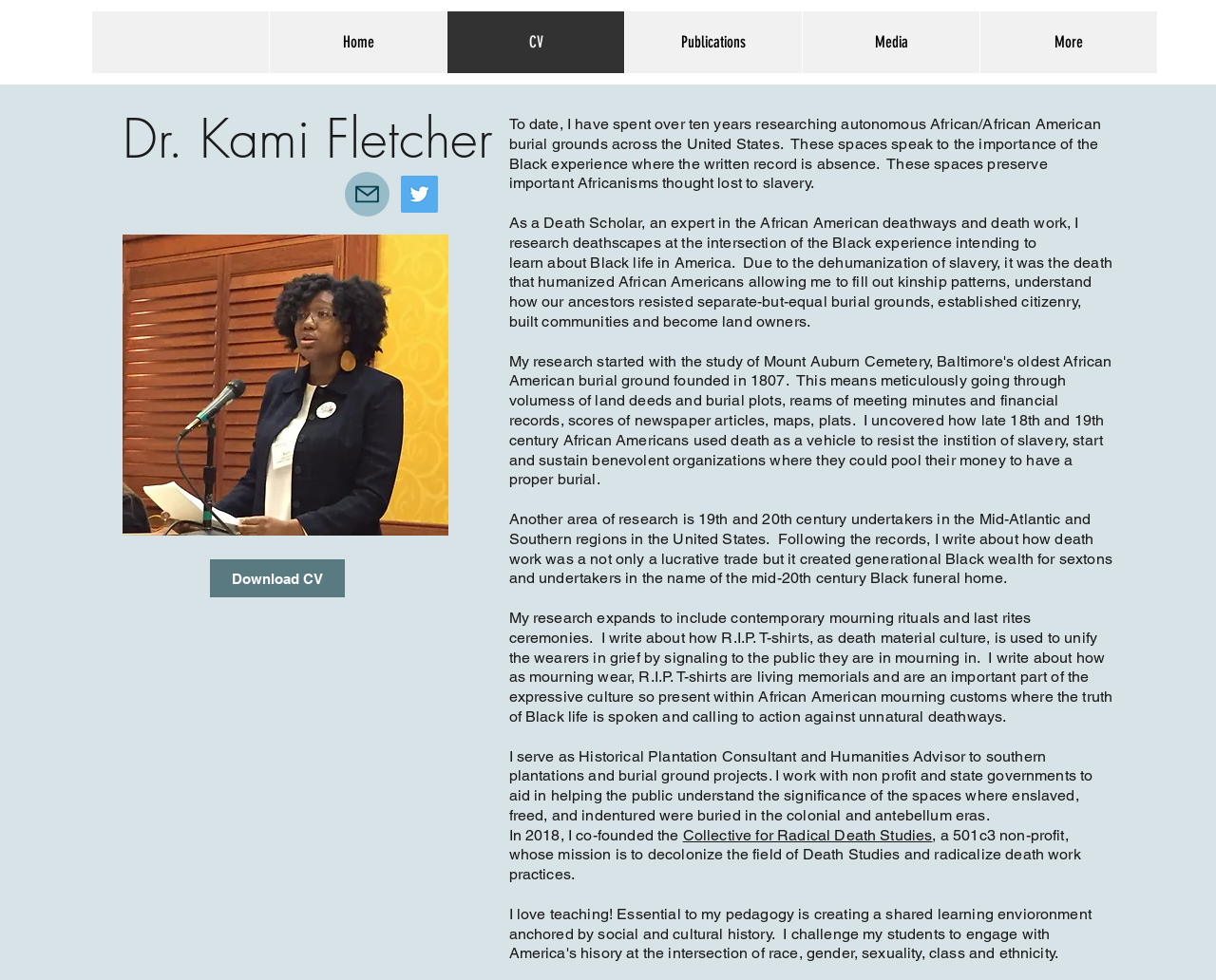Find the bounding box coordinates for the area that must be clicked to perform this action: "Download CV".

[0.173, 0.571, 0.284, 0.609]